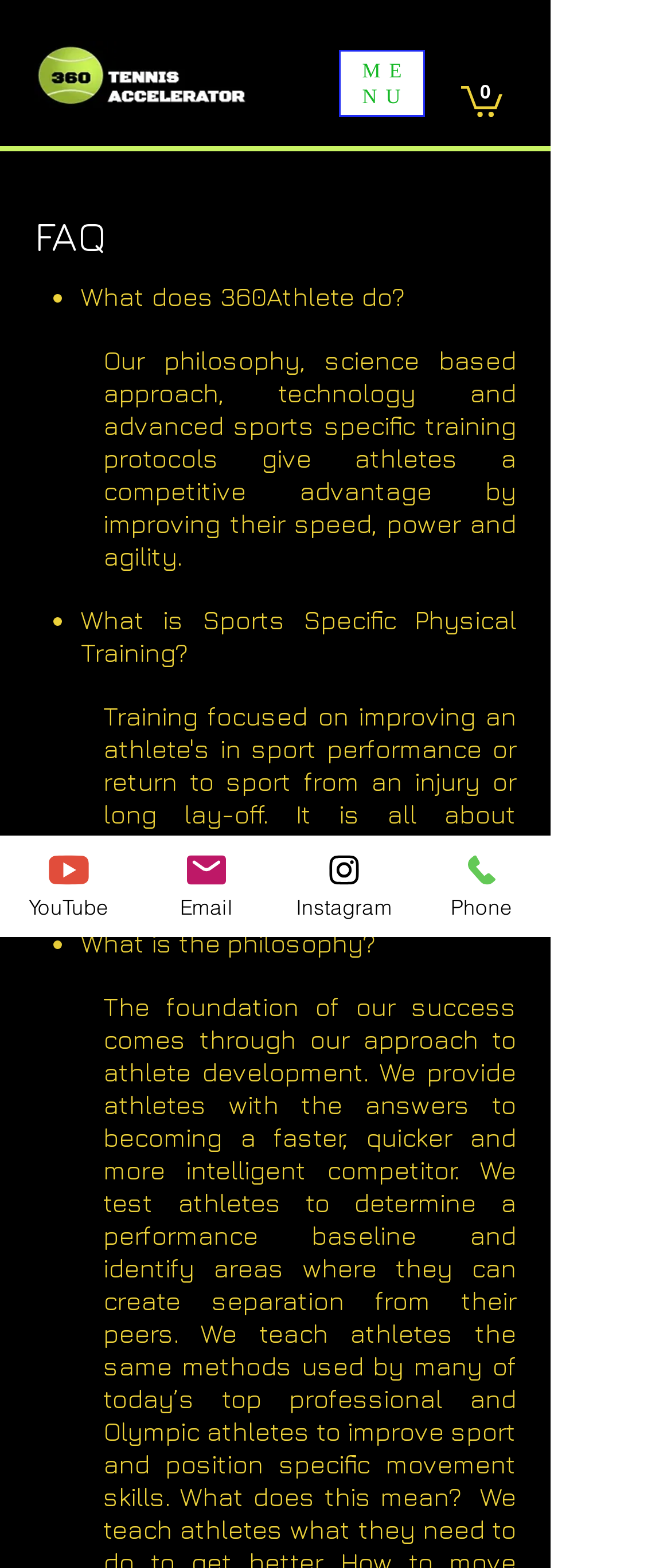Please provide a detailed answer to the question below by examining the image:
How many social media links are there?

By examining the webpage, I found four social media links at the bottom of the page, which are YouTube, Email, Instagram, and Phone.